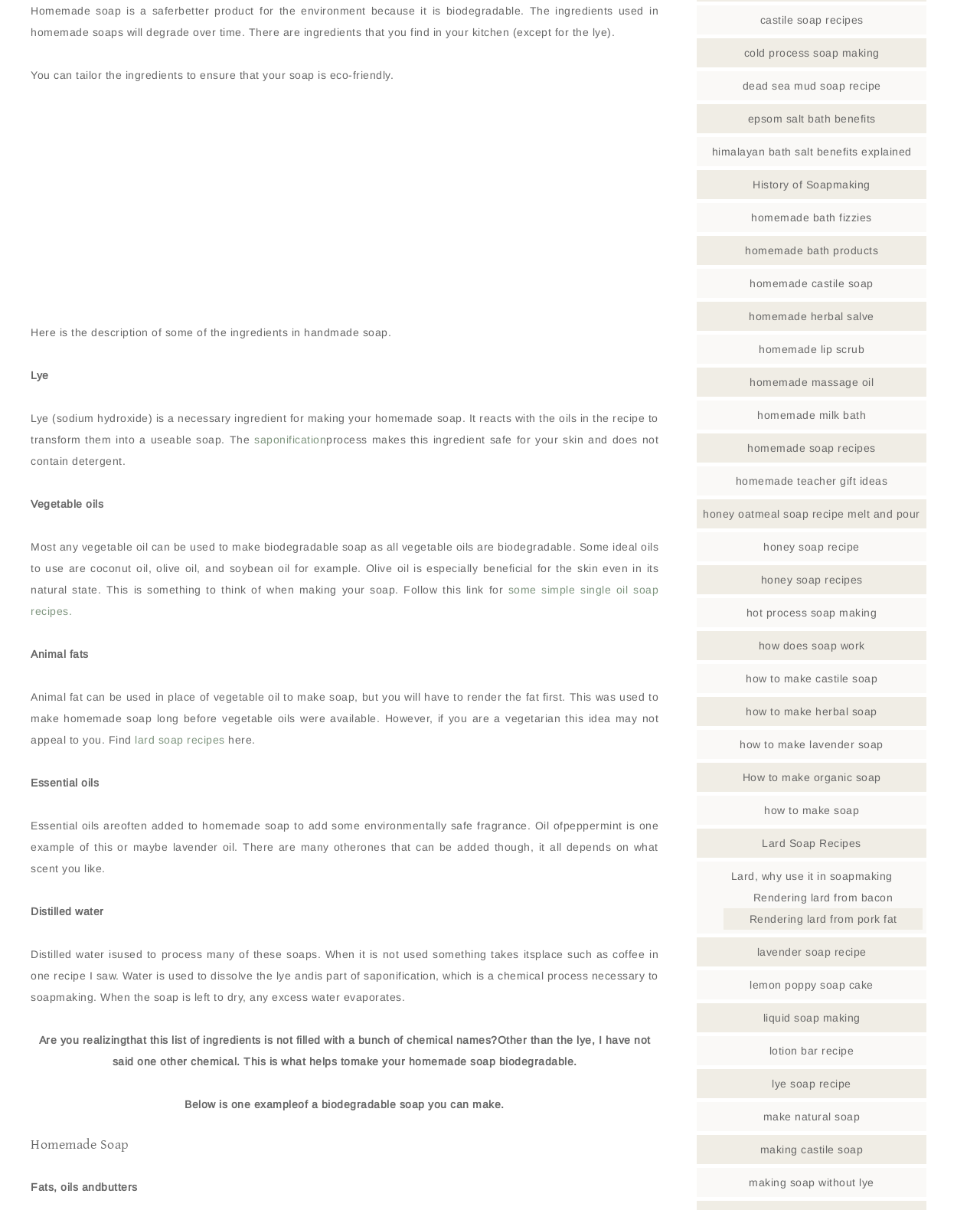Locate the bounding box coordinates of the element that needs to be clicked to carry out the instruction: "Follow the 'some simple single oil soap recipes' link". The coordinates should be given as four float numbers ranging from 0 to 1, i.e., [left, top, right, bottom].

[0.031, 0.482, 0.672, 0.51]